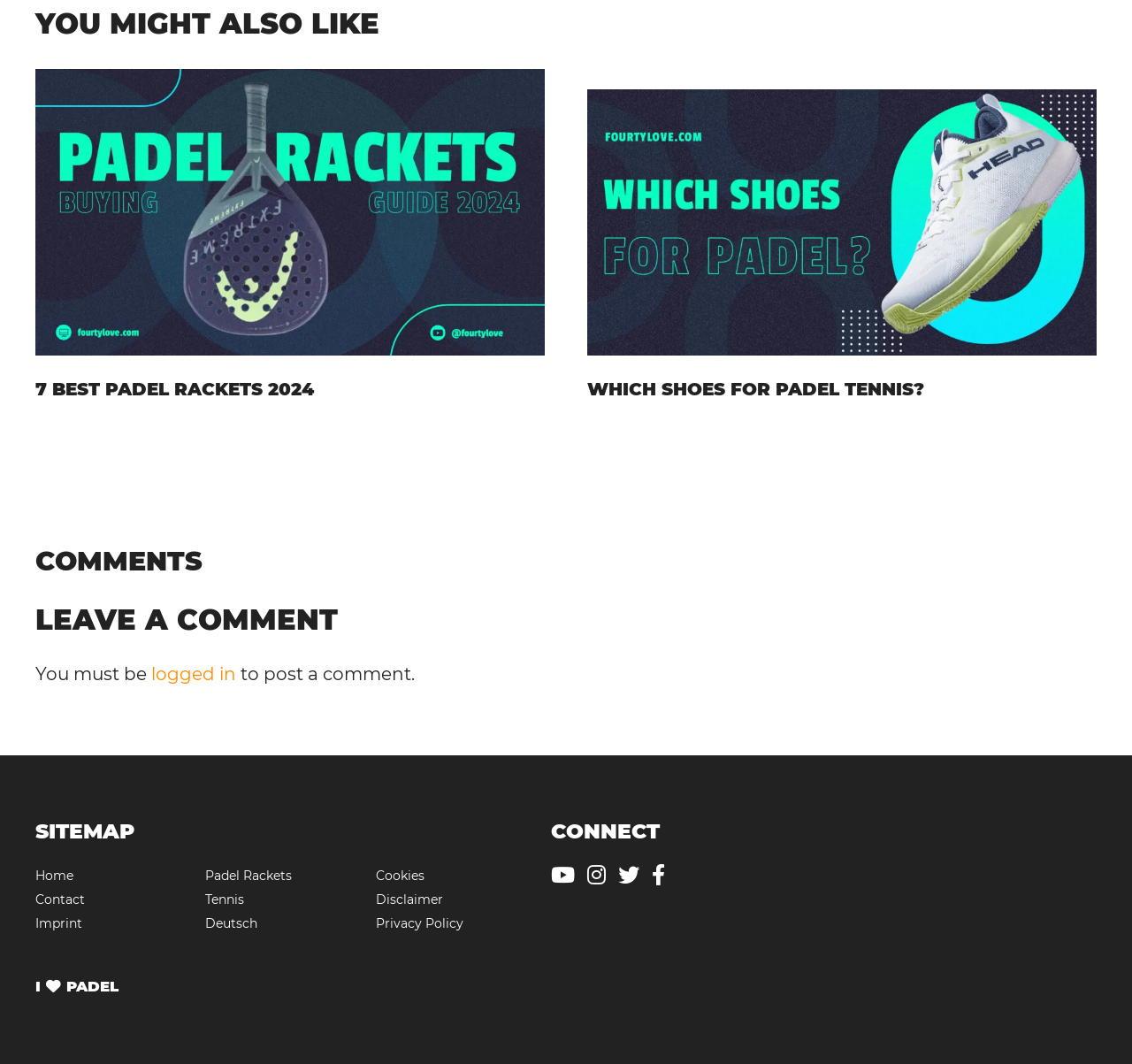Find the bounding box coordinates of the element to click in order to complete the given instruction: "View 'Which Shoes for Padel Tennis?'."

[0.519, 0.319, 0.969, 0.339]